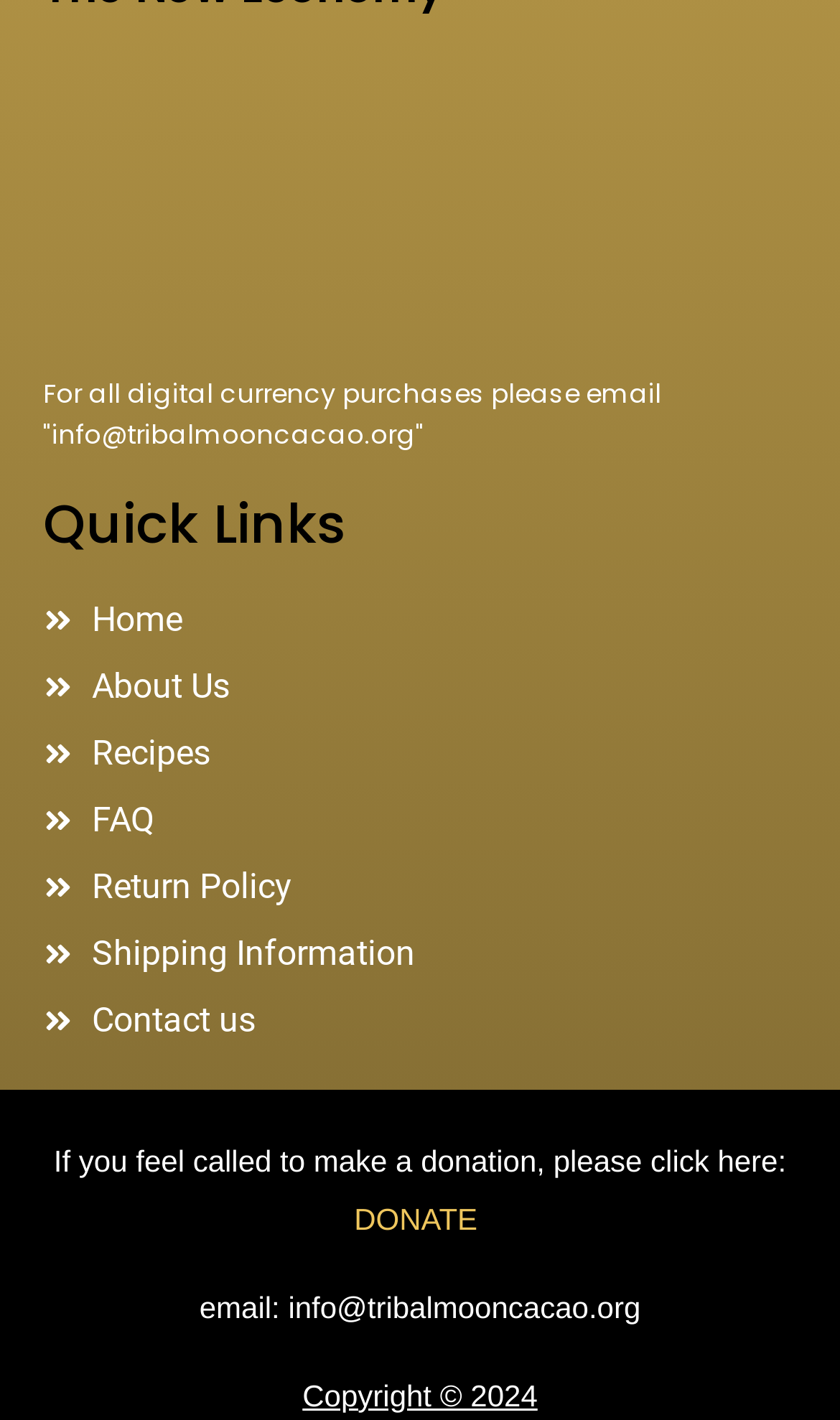Locate the bounding box coordinates of the clickable part needed for the task: "Click the blogs link".

None